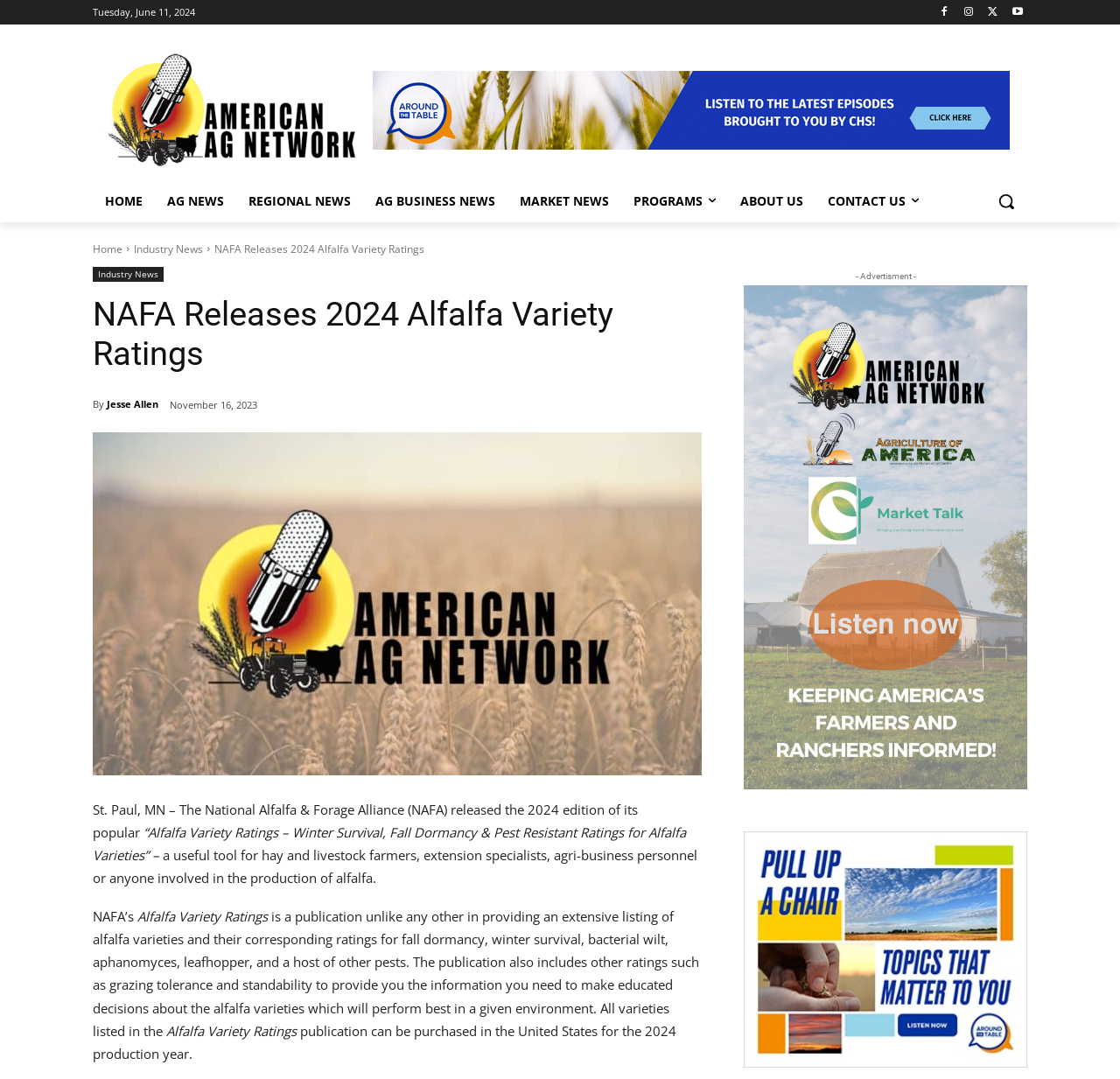Please give a short response to the question using one word or a phrase:
What is the purpose of the Alfalfa Variety Ratings publication?

To provide information for hay and livestock farmers